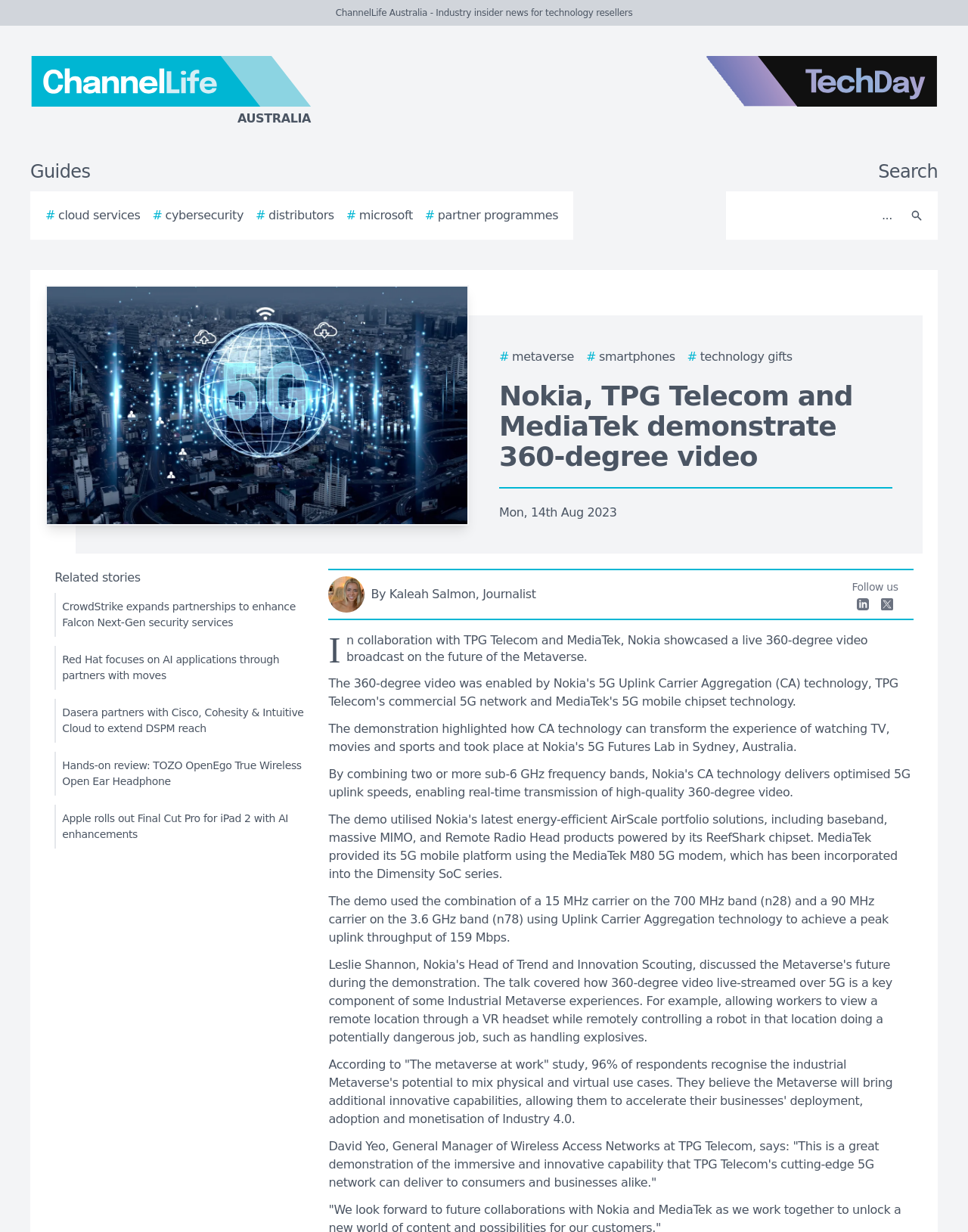Find and indicate the bounding box coordinates of the region you should select to follow the given instruction: "Read the story about Nokia, TPG Telecom and MediaTek demonstrating 360-degree video".

[0.516, 0.308, 0.881, 0.383]